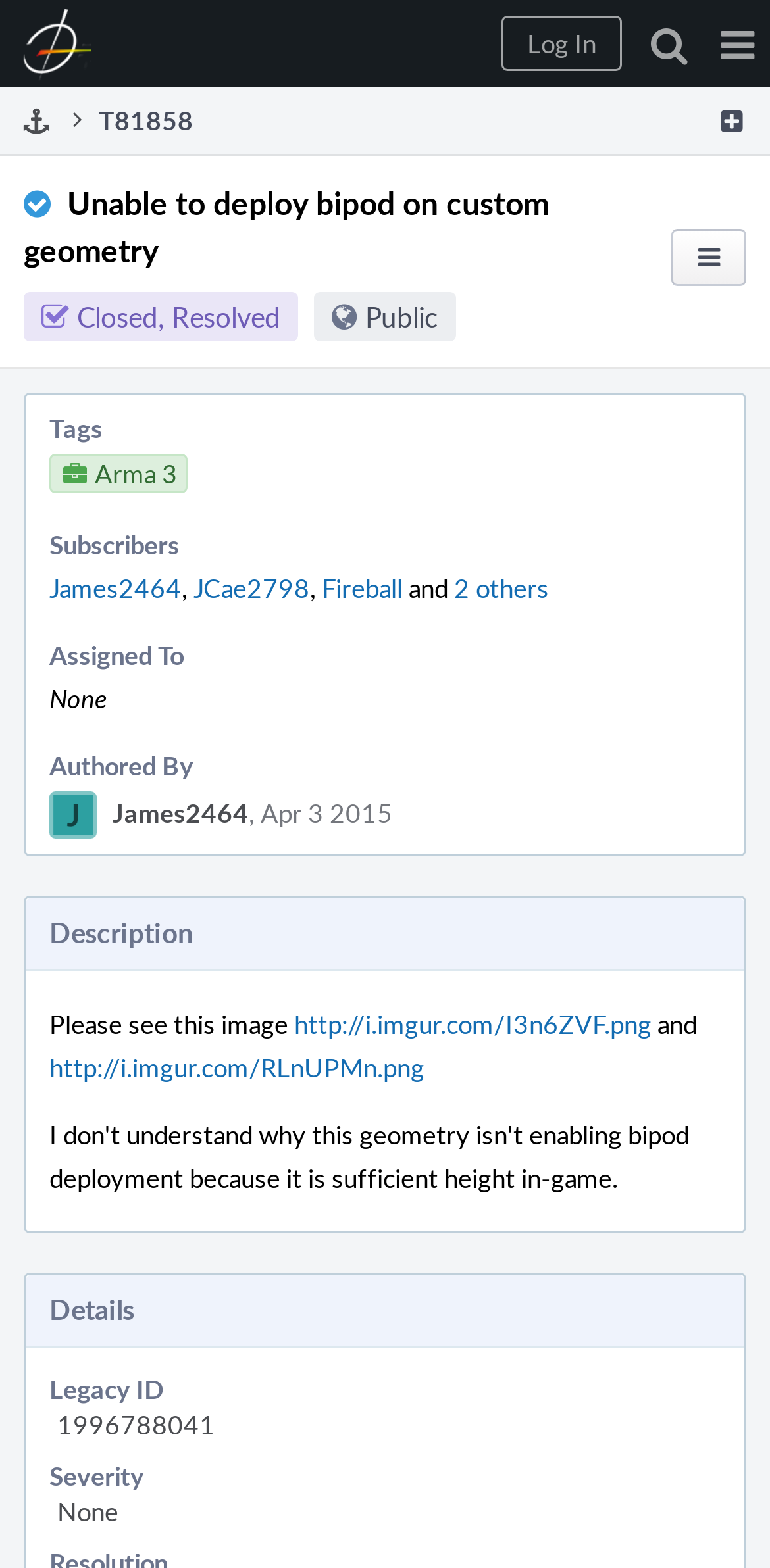What is the legacy ID of this issue?
Provide a detailed and well-explained answer to the question.

The legacy ID of this issue can be found by looking at the 'Details' section, specifically the 'Legacy ID' term, which has a value of 1996788041.